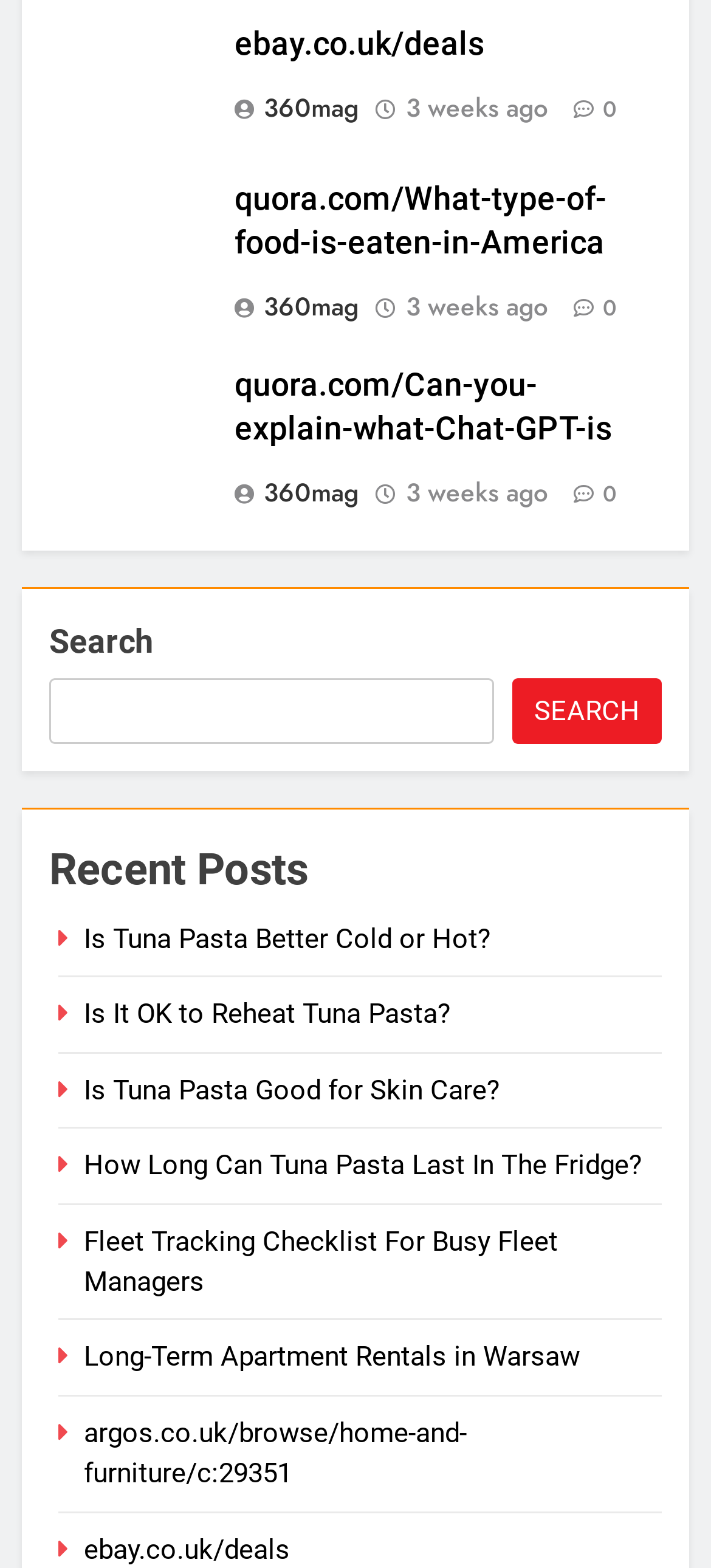Answer briefly with one word or phrase:
What is the topic of the first article?

ebay.co.uk/deals